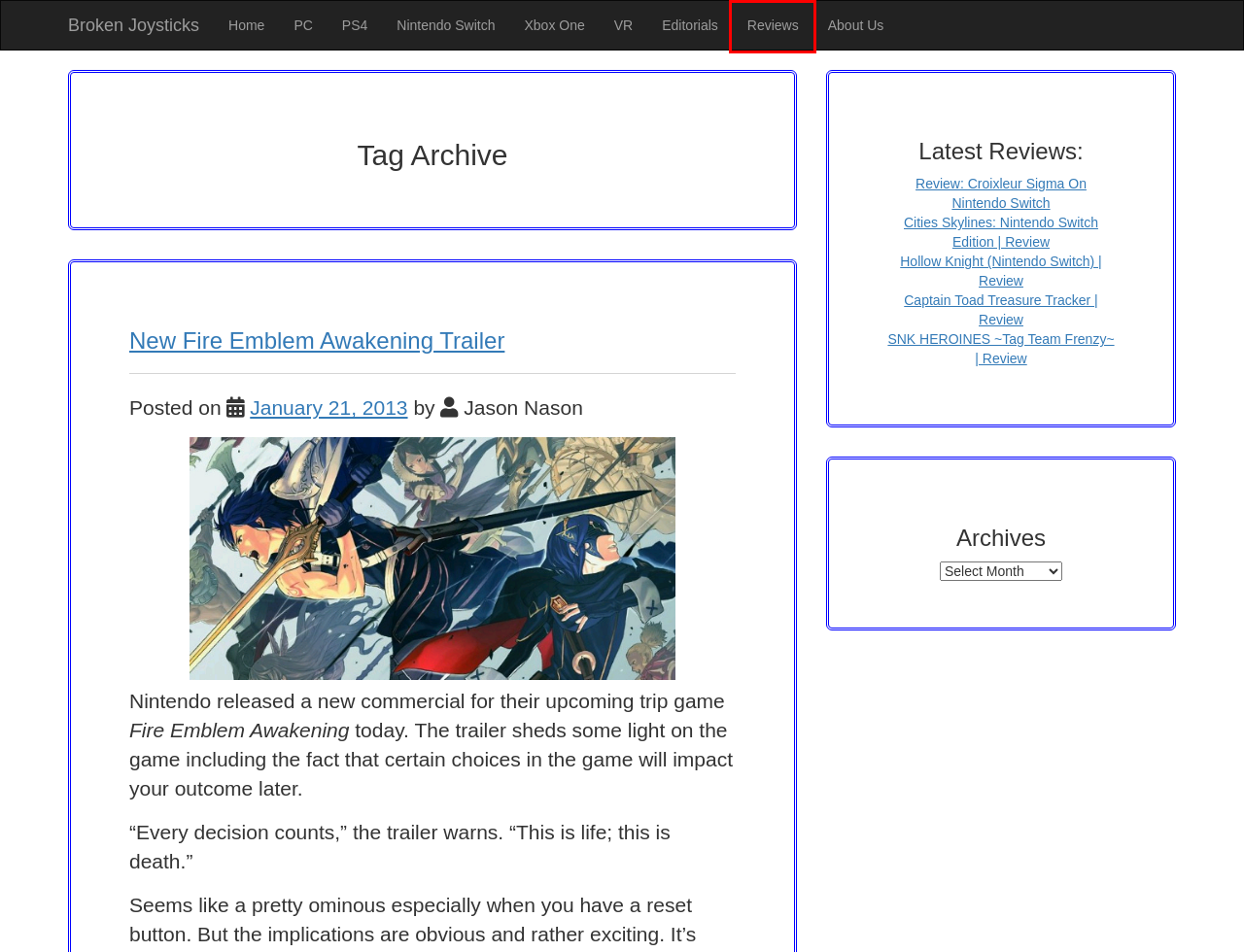You are given a screenshot of a webpage with a red rectangle bounding box around a UI element. Select the webpage description that best matches the new webpage after clicking the element in the bounding box. Here are the candidates:
A. Cities Skylines: Nintendo Switch Edition | Review | Broken Joysticks
B. Nintendo 21st Nintendo Download | Broken Joysticks
C. Sony Announces Classic White PS3 Instant Game Collection Bundle | Broken Joysticks
D. Hollow Knight (Nintendo Switch) | Review | Broken Joysticks
E. About Us / Write For Us | Broken Joysticks
F. PC gaming passes mobile gaming as most profitable sector of gaming industry | Broken Joysticks
G. Microsoft Acquires Gears of War Rights From Epic Games | Broken Joysticks
H. Reviews Archives | Broken Joysticks

H